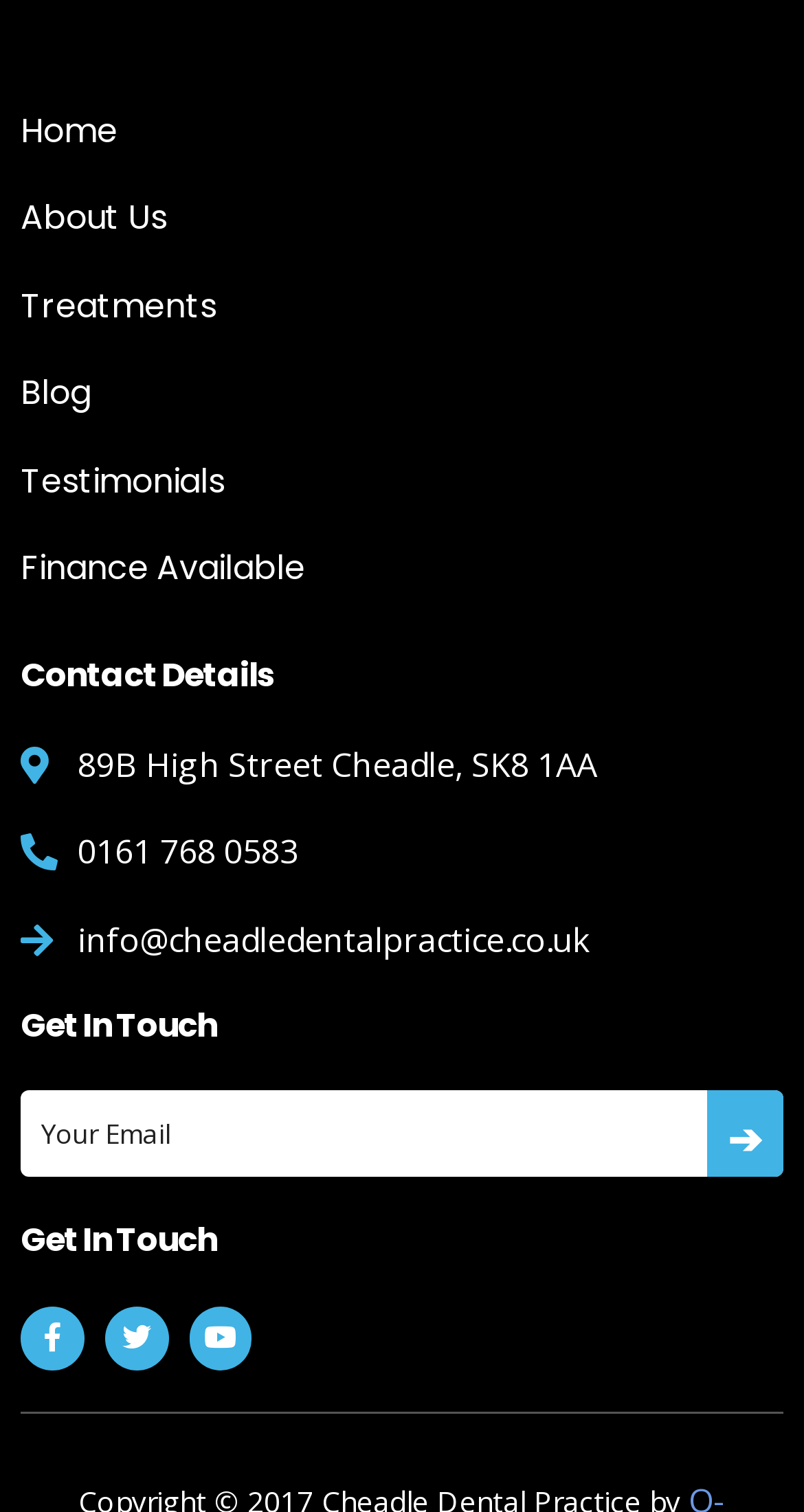Provide the bounding box coordinates of the section that needs to be clicked to accomplish the following instruction: "Fill in the contact form."

[0.026, 0.722, 0.974, 0.779]